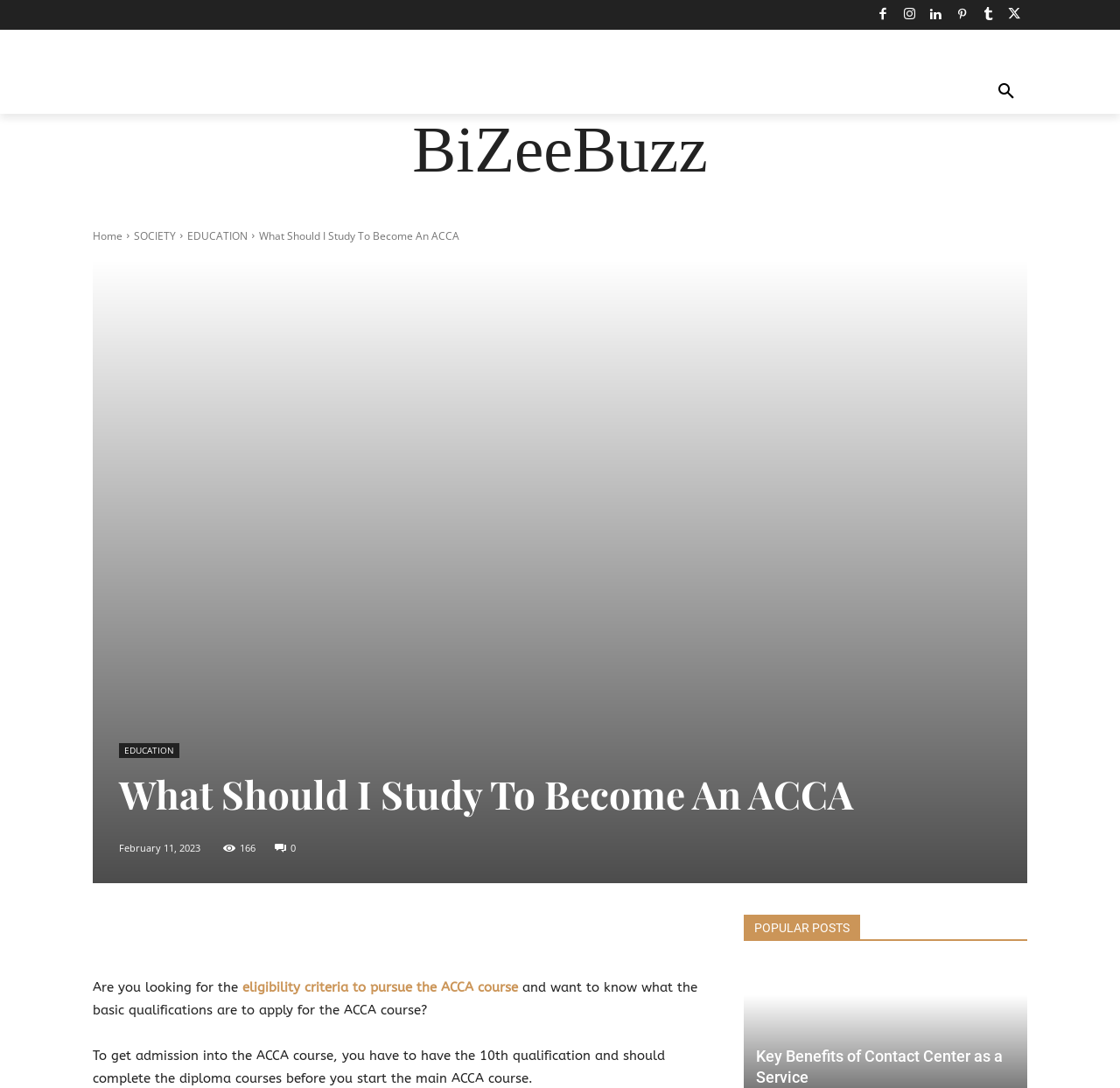Describe all visible elements and their arrangement on the webpage.

This webpage is about the eligibility criteria to pursue the ACCA course and the basic qualifications required to apply. At the top, there are several social media links and a search button. Below that, there is a navigation menu with links to different categories such as Business, Entertainment, Fashion, and more. 

On the left side, there is a logo "BiZeeBuzz" with links to Home, SOCIETY, and EDUCATION. Next to it, there is a heading "What Should I Study To Become An ACCA" and an image related to the ACCA course. 

The main content of the webpage starts with a heading "What Should I Study To Become An ACCA" followed by a time stamp "February 11, 2023" and a view count "166". The article explains that to get admission into the ACCA course, one needs to have the 10th qualification and complete diploma courses before starting the main ACCA course.

On the right side, there is a section titled "POPULAR POSTS" with a link to an article "Key Benefits of Contact Center as a Service". At the bottom, there are social media links and a paragraph summarizing the eligibility criteria to pursue the ACCA course.